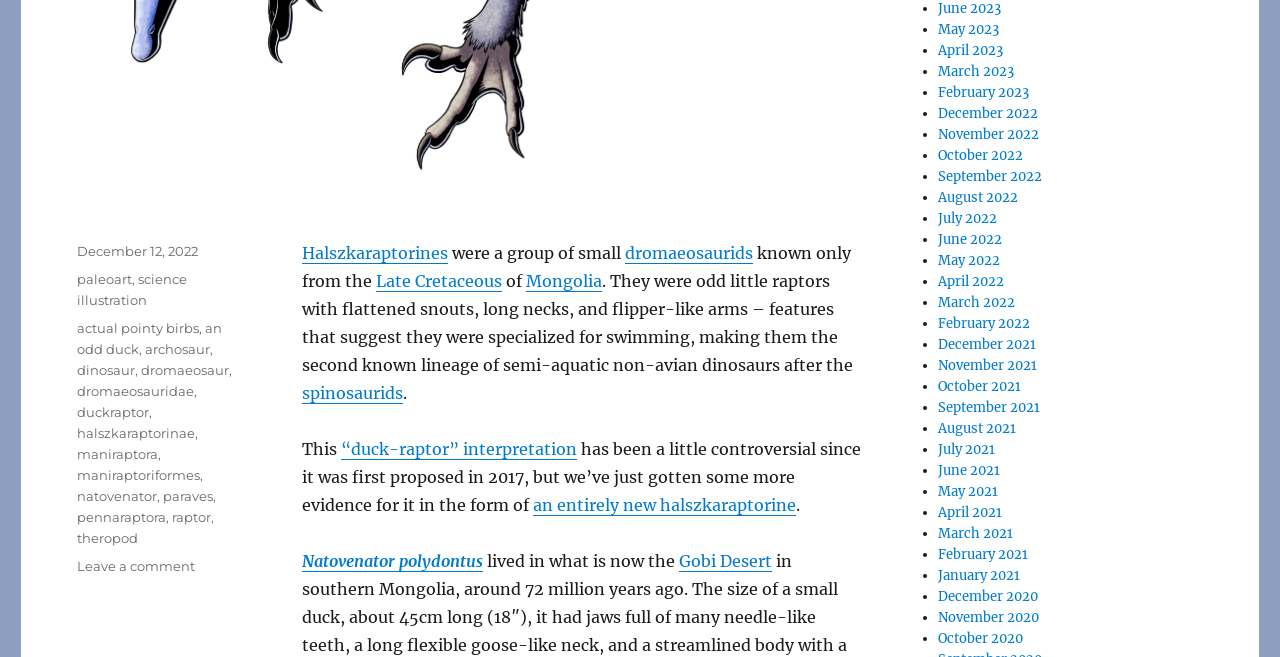Specify the bounding box coordinates (top-left x, top-left y, bottom-right x, bottom-right y) of the UI element in the screenshot that matches this description: dromaeosauridae

[0.06, 0.583, 0.152, 0.607]